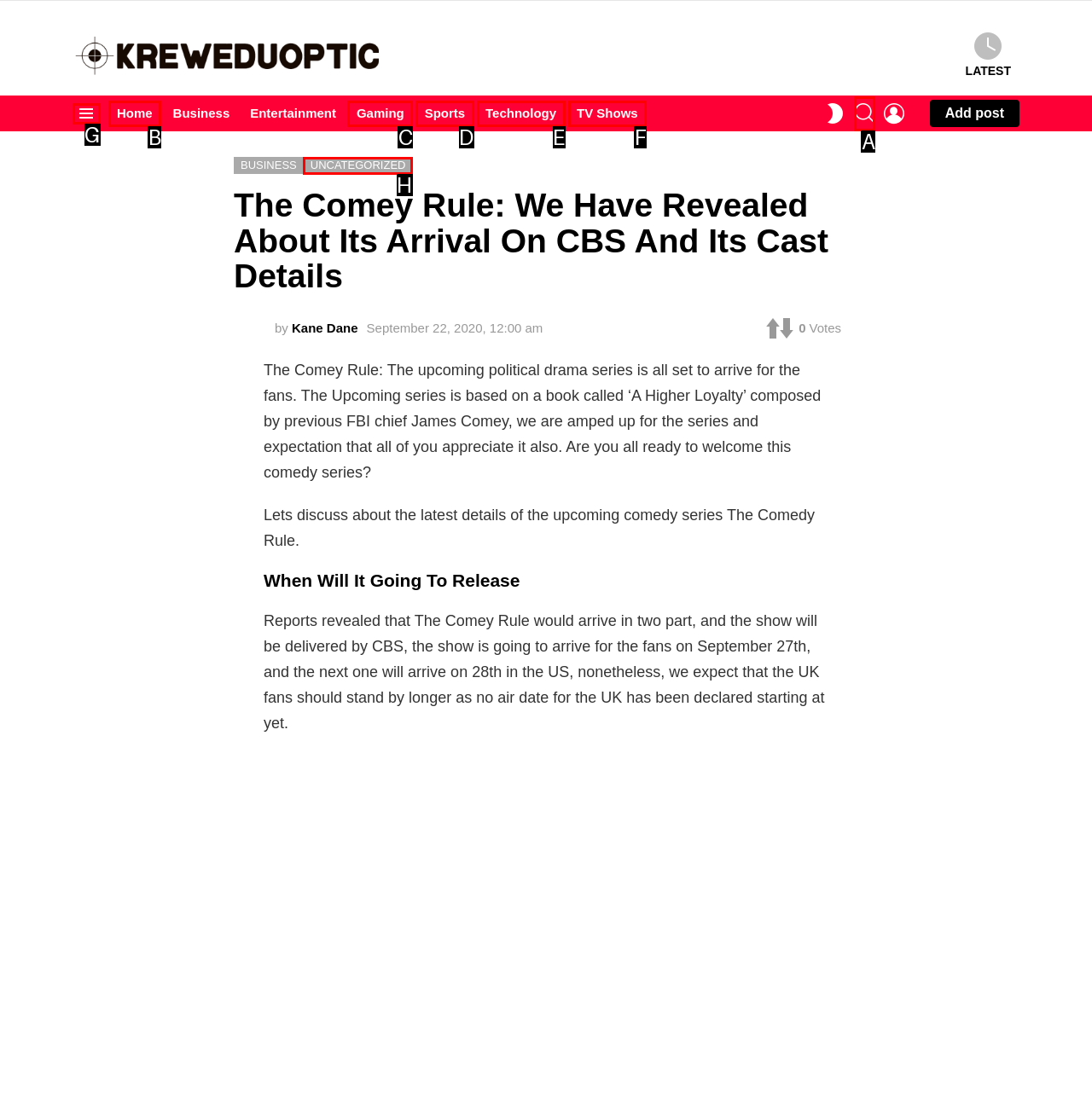Identify the matching UI element based on the description: TV Shows
Reply with the letter from the available choices.

F